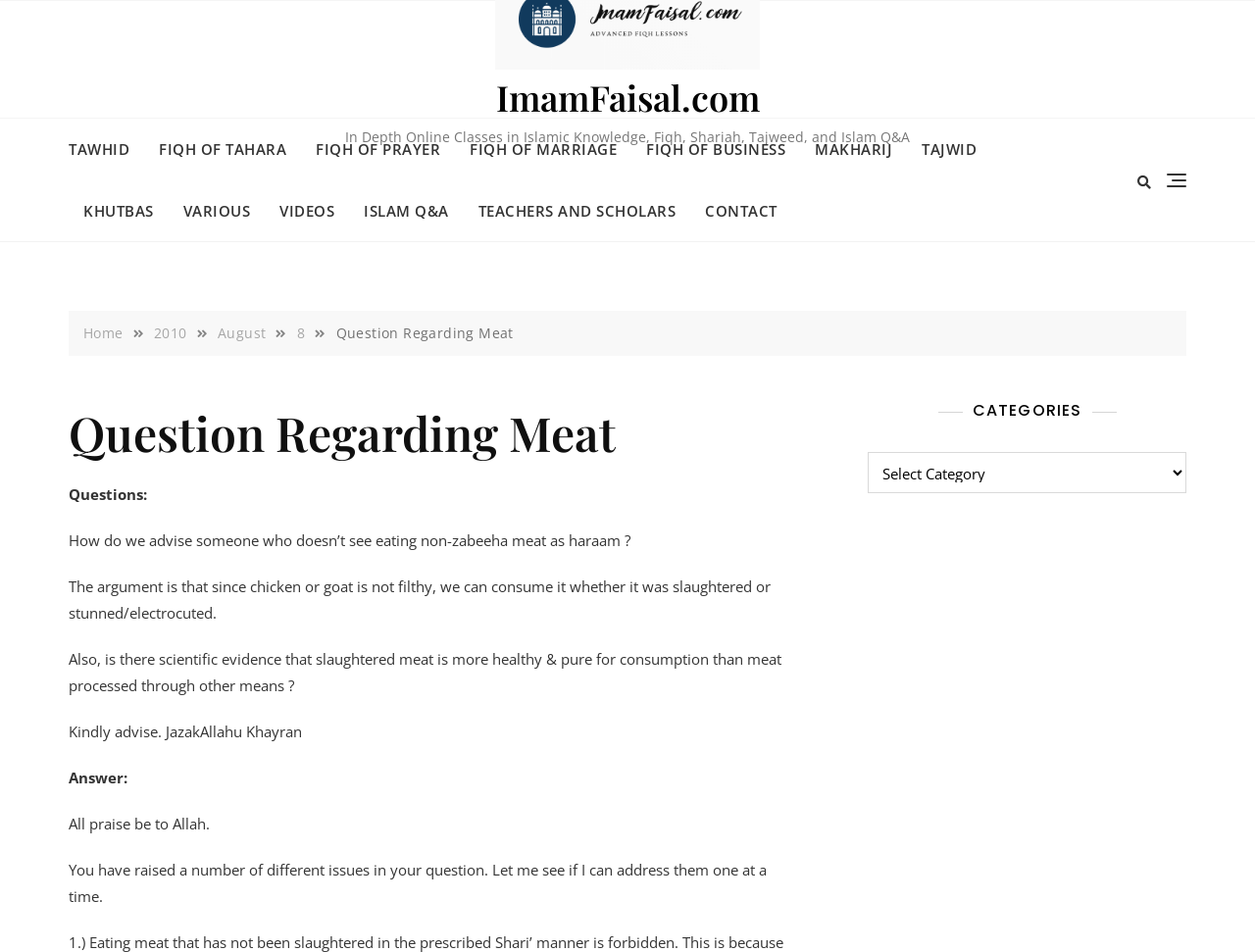Pinpoint the bounding box coordinates of the clickable area needed to execute the instruction: "Select the TAWHID option". The coordinates should be specified as four float numbers between 0 and 1, i.e., [left, top, right, bottom].

[0.055, 0.125, 0.115, 0.189]